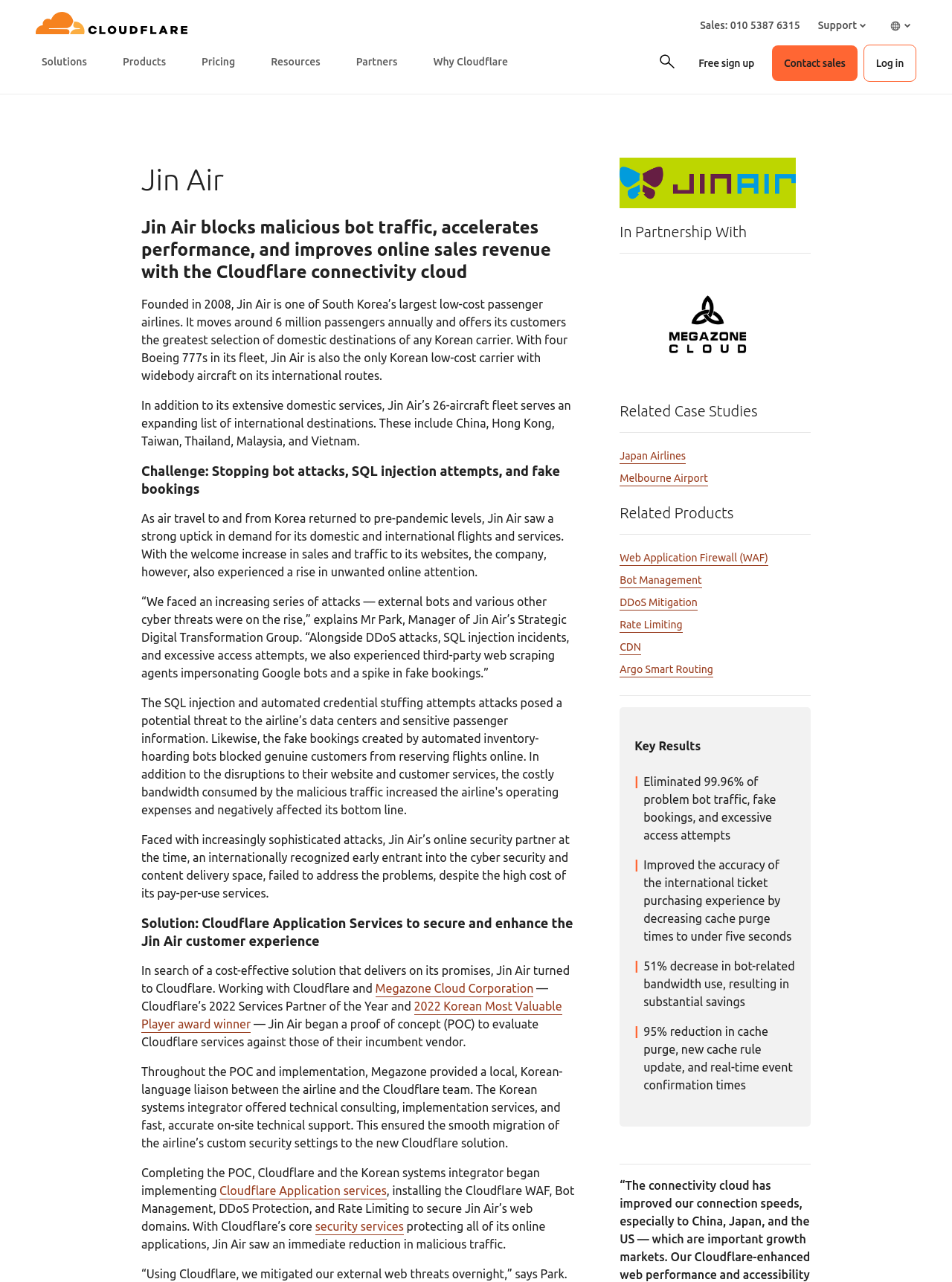Specify the bounding box coordinates of the element's region that should be clicked to achieve the following instruction: "Click the 'Free sign up' button". The bounding box coordinates consist of four float numbers between 0 and 1, in the format [left, top, right, bottom].

[0.721, 0.035, 0.805, 0.063]